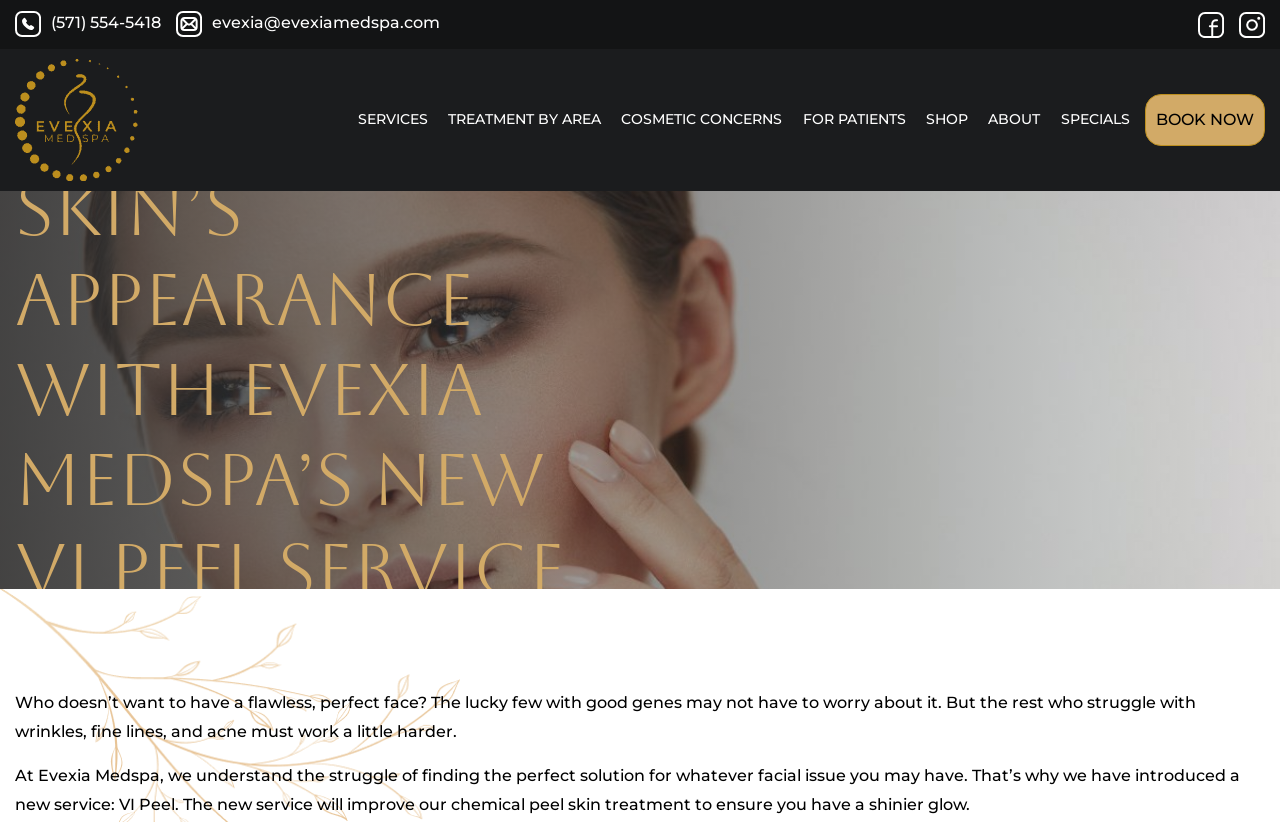What is the email address to contact Evexia Medspa?
Using the image, give a concise answer in the form of a single word or short phrase.

evexia@evexiamedspa.com